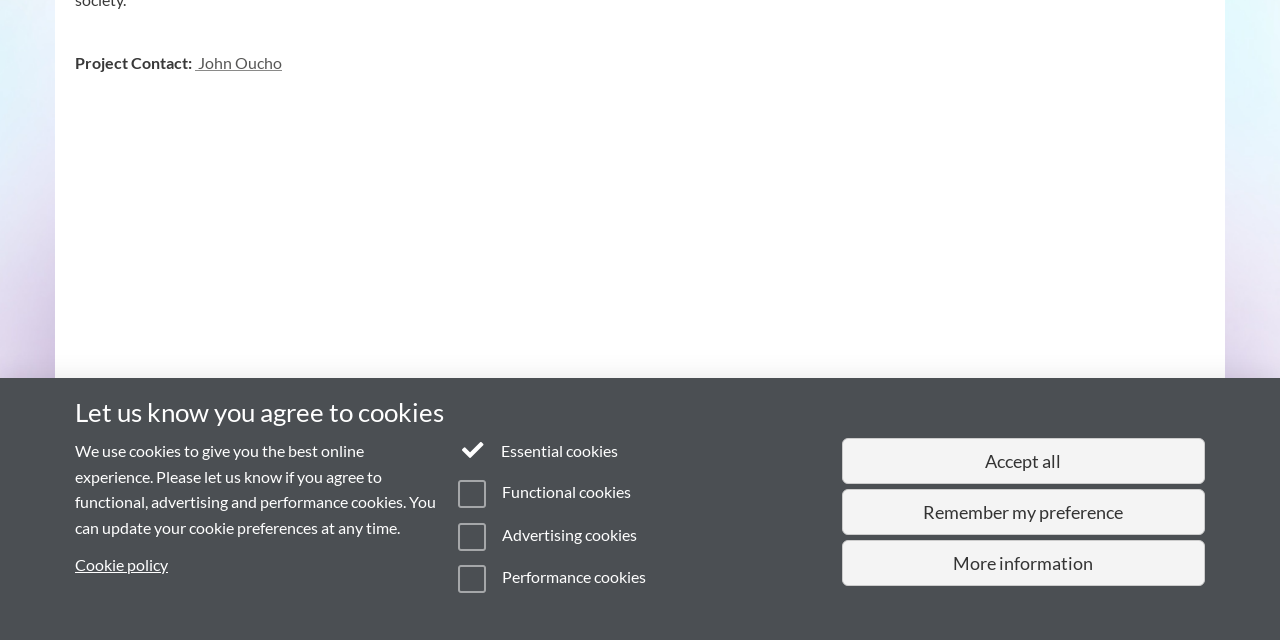Identify and provide the bounding box for the element described by: "More information".

[0.658, 0.844, 0.941, 0.915]